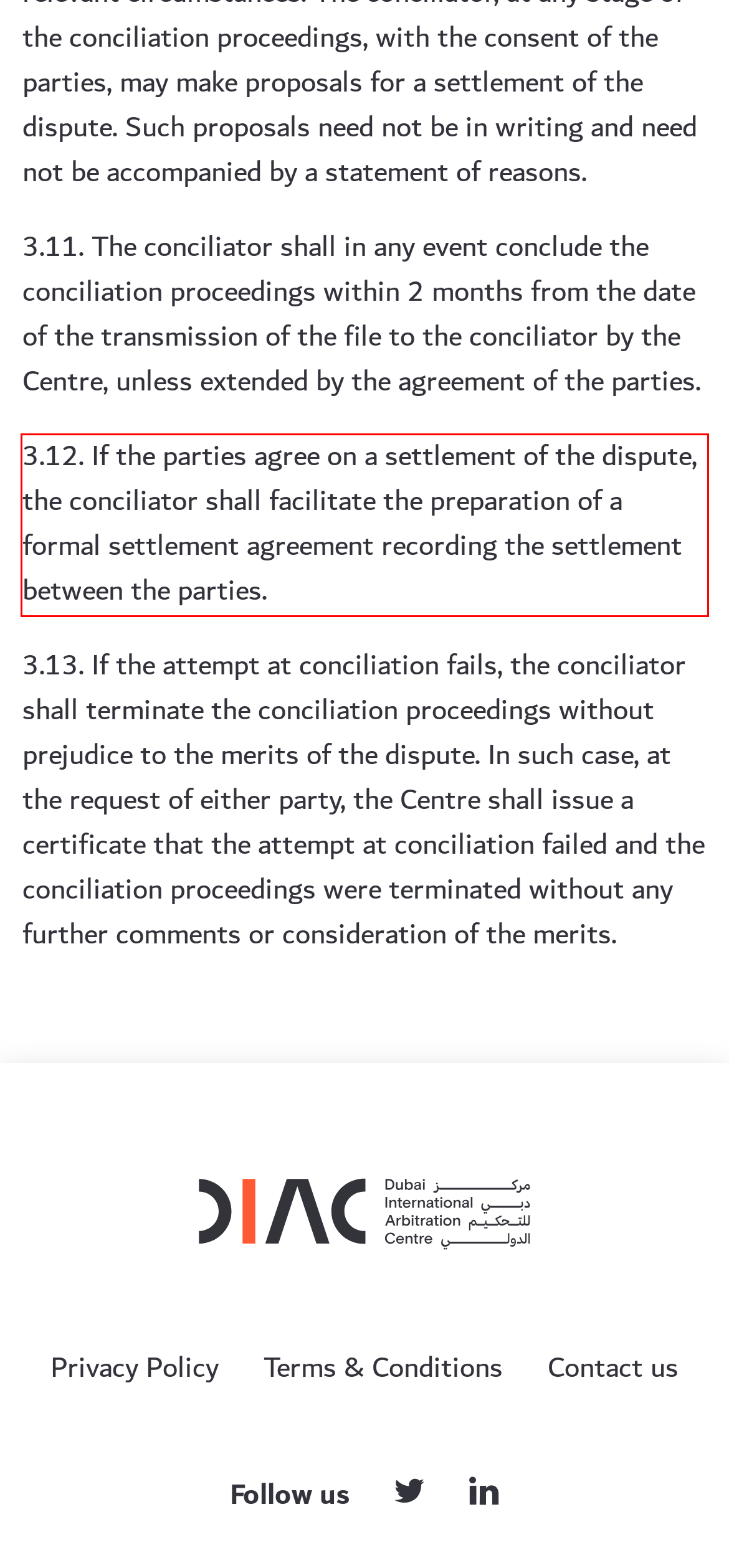Given a webpage screenshot, identify the text inside the red bounding box using OCR and extract it.

3.12. If the parties agree on a settlement of the dispute, the conciliator shall facilitate the preparation of a formal settlement agreement recording the settlement between the parties.